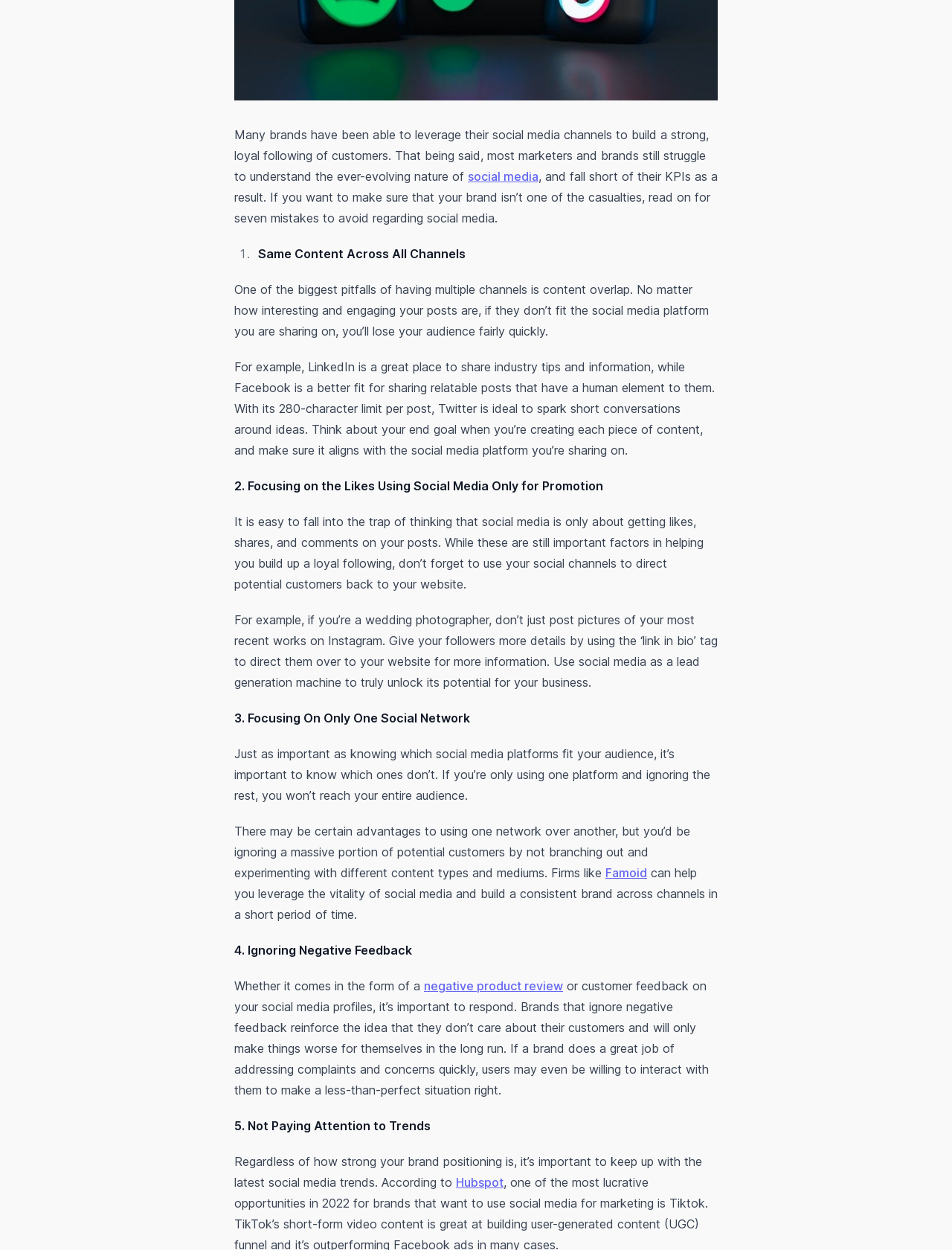Identify the bounding box coordinates for the UI element described by the following text: "negative product review". Provide the coordinates as four float numbers between 0 and 1, in the format [left, top, right, bottom].

[0.445, 0.783, 0.591, 0.795]